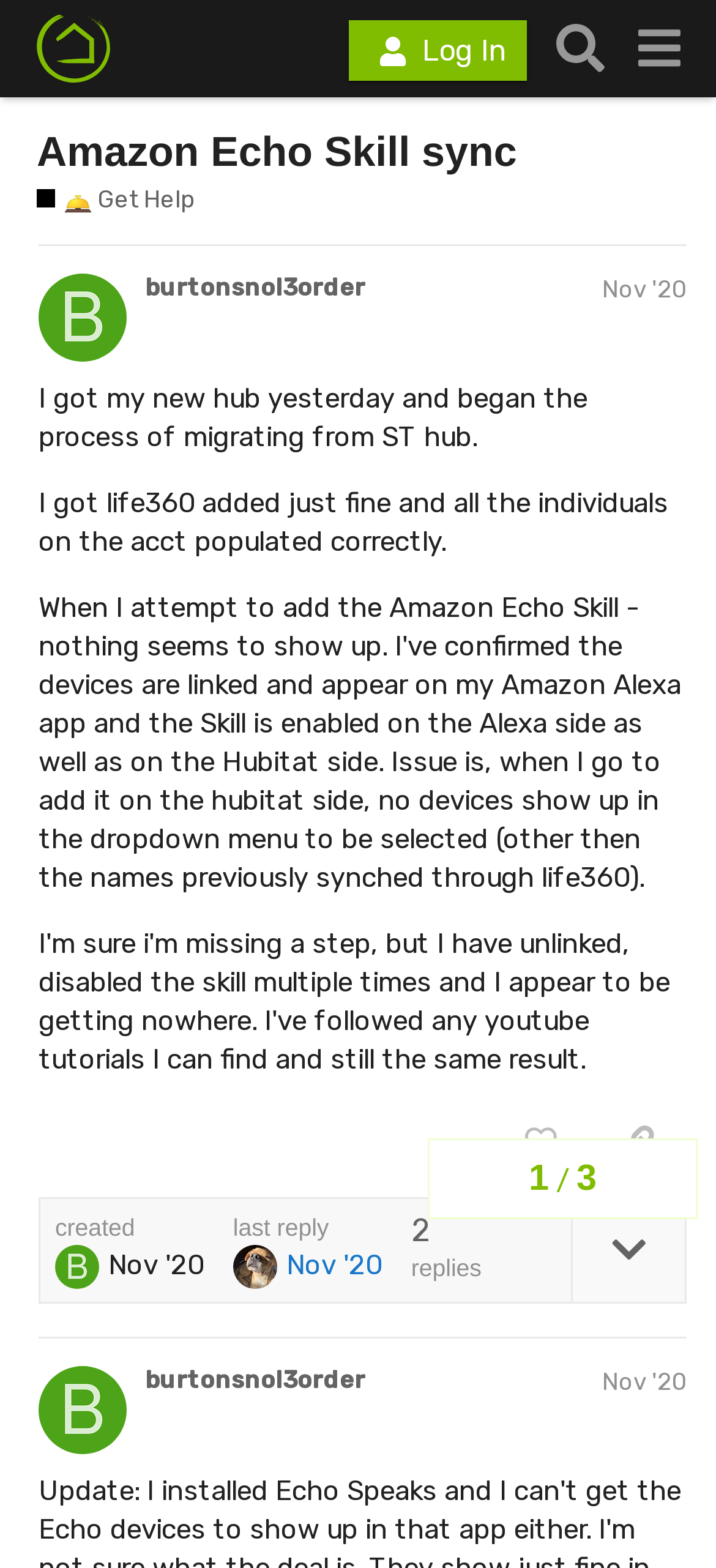Please identify the bounding box coordinates of the region to click in order to complete the given instruction: "Like the post". The coordinates should be four float numbers between 0 and 1, i.e., [left, top, right, bottom].

[0.686, 0.707, 0.823, 0.751]